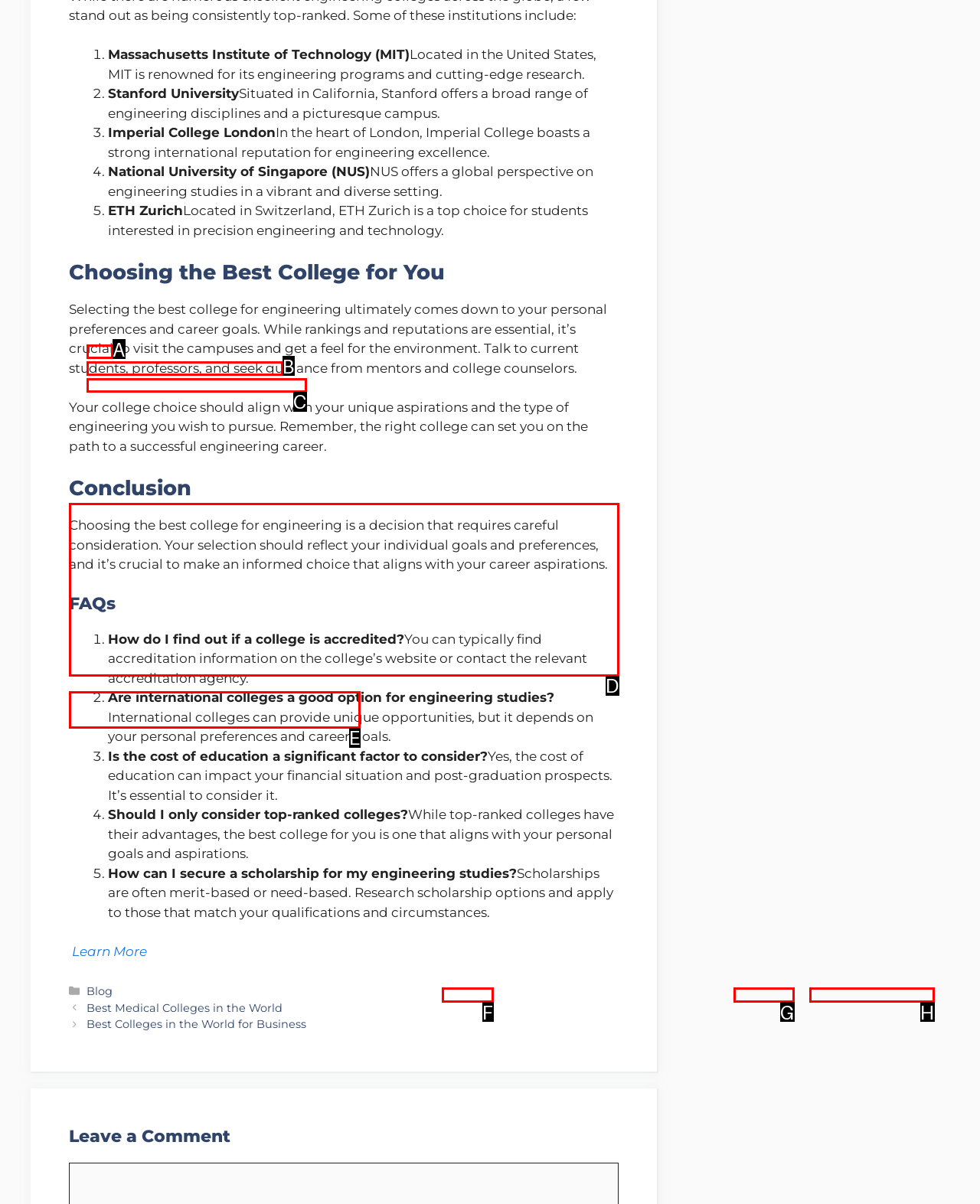From the options shown, which one fits the description: Next Topic? Respond with the appropriate letter.

None